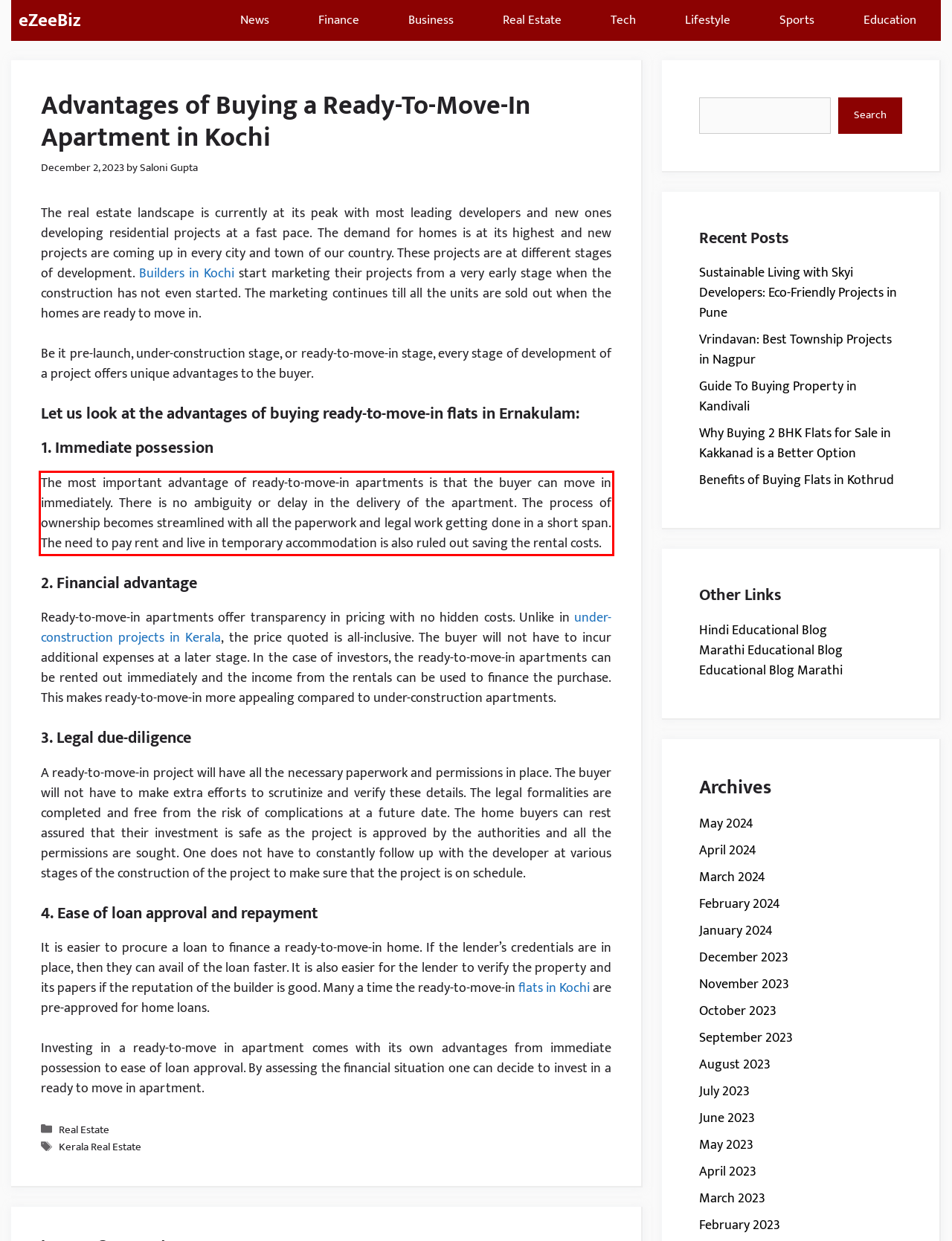Observe the screenshot of the webpage, locate the red bounding box, and extract the text content within it.

The most important advantage of ready-to-move-in apartments is that the buyer can move in immediately. There is no ambiguity or delay in the delivery of the apartment. The process of ownership becomes streamlined with all the paperwork and legal work getting done in a short span. The need to pay rent and live in temporary accommodation is also ruled out saving the rental costs.